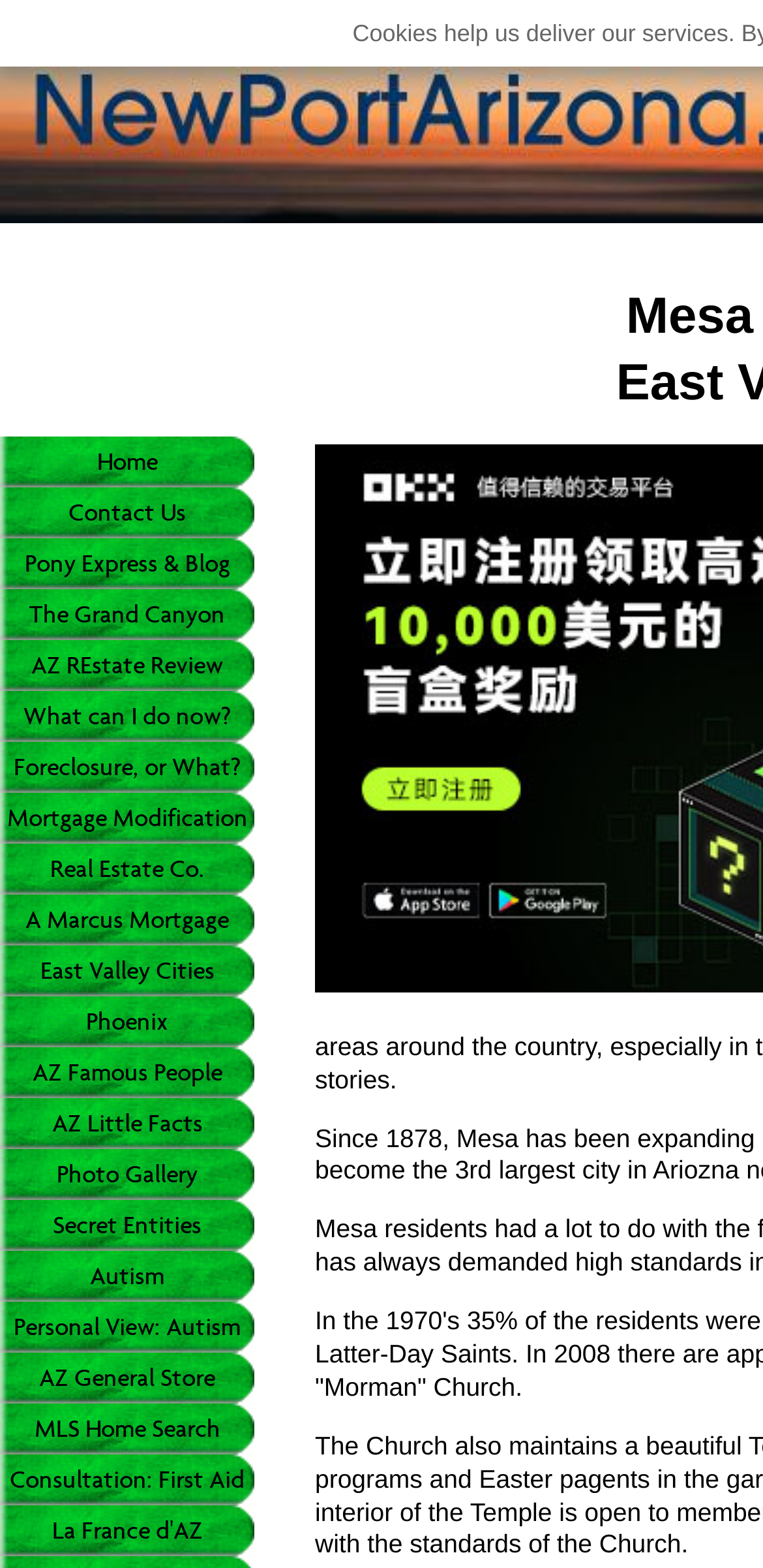Identify the bounding box for the element characterized by the following description: "Contact Us".

[0.0, 0.311, 0.333, 0.343]